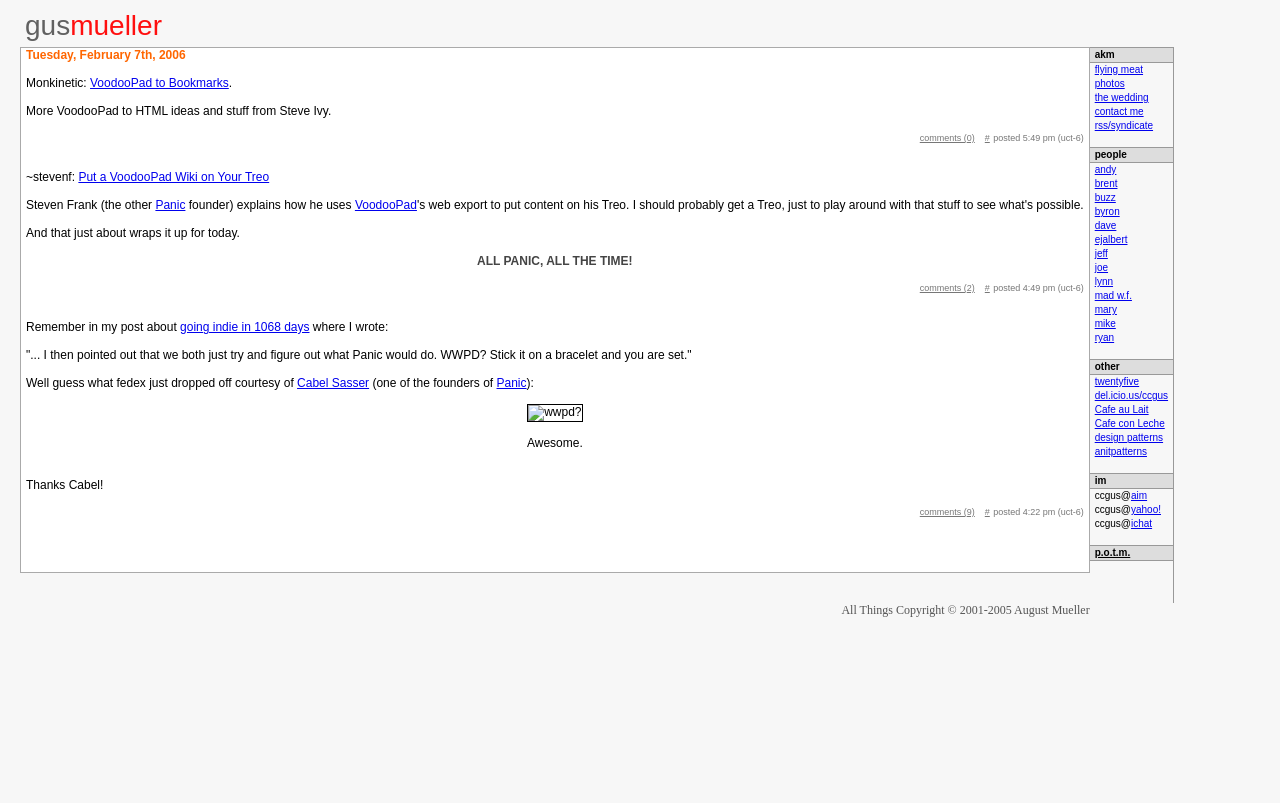Generate a thorough description of the webpage.

This webpage is Gus Mueller's personal website. At the top, there is a link to "gusmueller" on the left side. Below it, there is a table that occupies most of the page. The table has two rows. 

The first row contains a series of blog posts. Each post has a title, a brief description, and some metadata such as the time posted and the number of comments. The titles of the posts are "Monkinetic: VoodooPad to Bookmarks", "Put a VoodooPad Wiki on Your Treo", and "Remember in my post about going indie in 1068 days". The posts are arranged from top to bottom, with the most recent one at the top. 

To the right of the blog posts, there is a column of links to various websites and categories, including "flying meat", "photos", "the wedding", "contact me", and many others. These links are arranged from top to bottom.

At the very bottom of the page, there is a copyright notice that reads "All Things Copyright © 2001-2005 August Mueller".